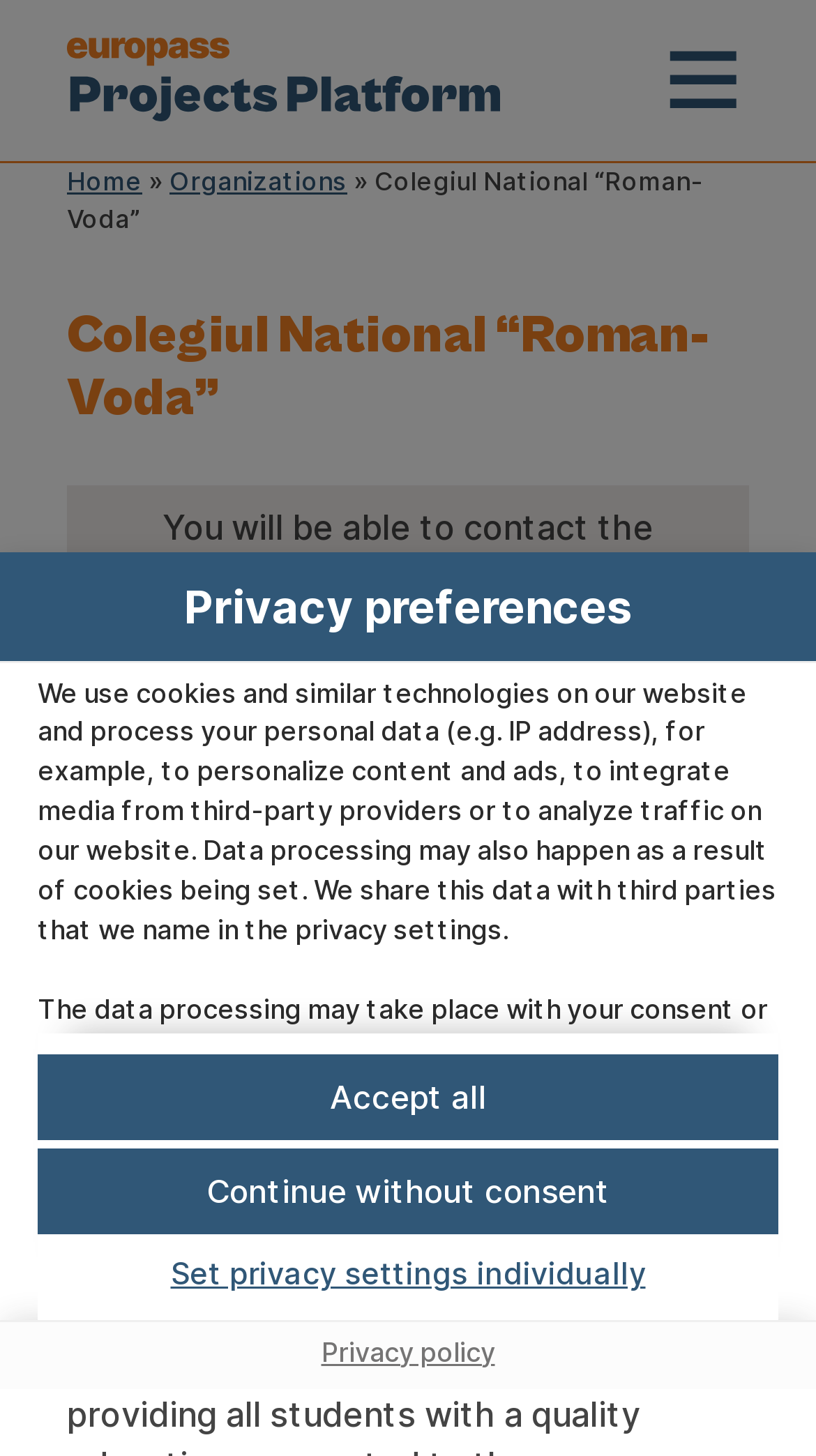What is the right of the user regarding consent?
Please elaborate on the answer to the question with detailed information.

The user has the right not to consent and to change or revoke their consent at a later time, as stated in the privacy settings.